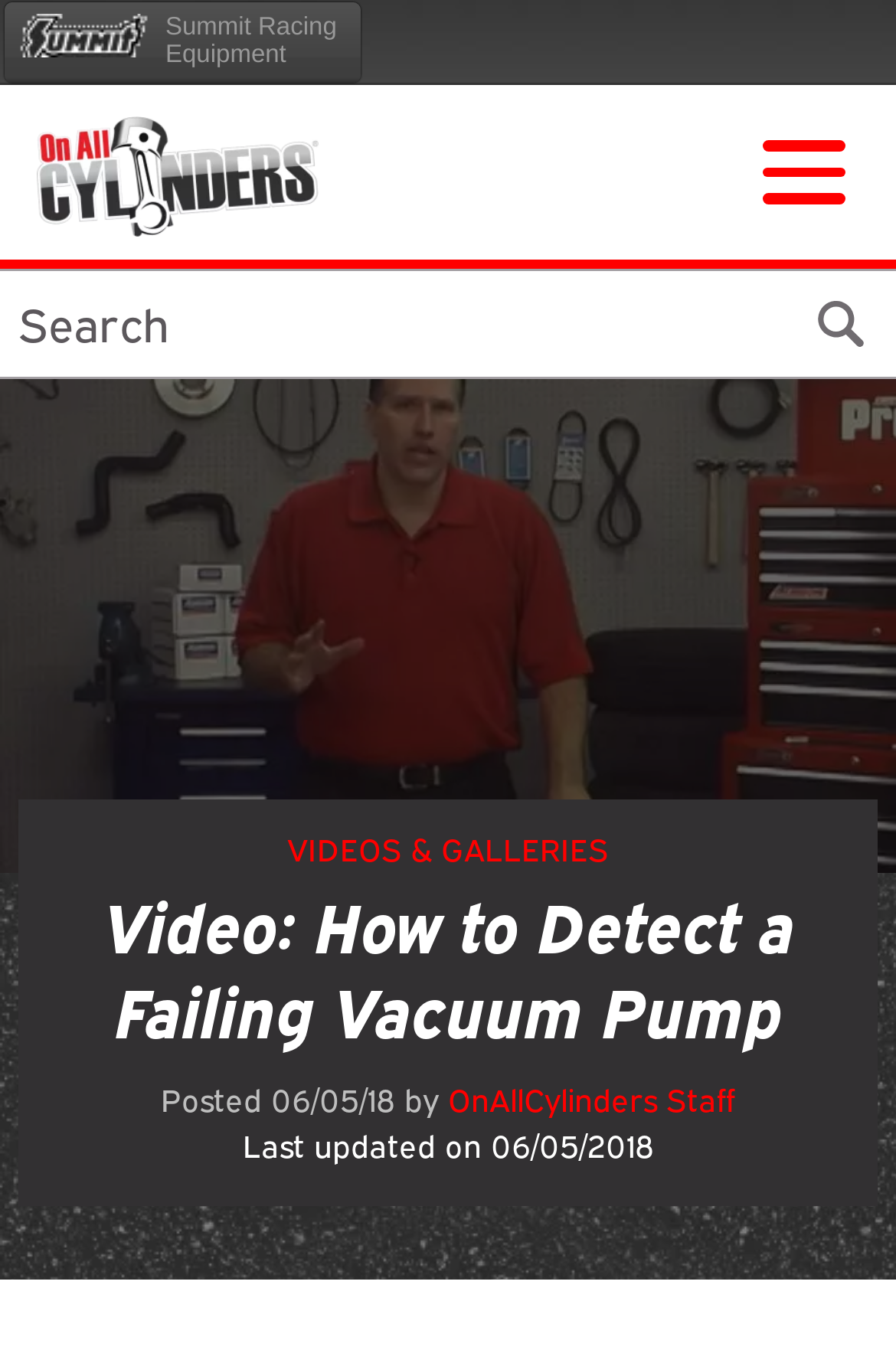From the webpage screenshot, predict the bounding box coordinates (top-left x, top-left y, bottom-right x, bottom-right y) for the UI element described here: OnAllCylinders Staff

[0.5, 0.801, 0.821, 0.828]